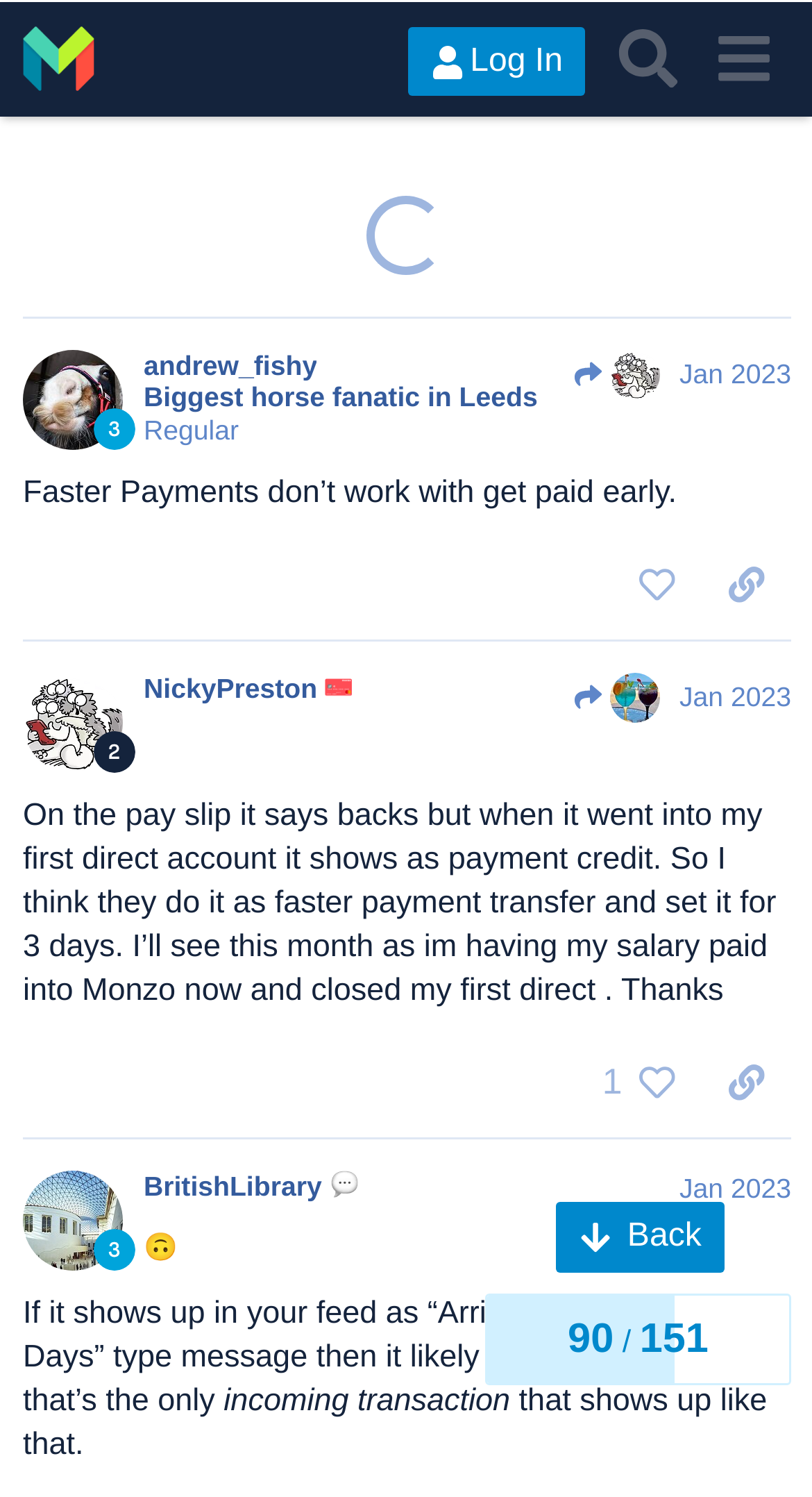Write an elaborate caption that captures the essence of the webpage.

This webpage appears to be a forum discussion page within the Monzo Community, specifically focused on the topic of getting paid early. The page has a header section at the top with a link to the Monzo Community and a heading that reads "Get Paid Early - “When Will I Get Paid” Calculator". Below this, there is a navigation section with a button labeled "Back" and a topic progress indicator showing 90 out of 151 posts.

The main content of the page consists of three posts from different users, each with their own region and heading. The first post is from a user named "andrew_fishy" and has a heading that includes their username, a label indicating they are a "Regular" user, and a timestamp of January 2023. The post itself is a short paragraph of text.

The second post is from a user named "NickyPreston" and has a similar heading structure to the first post. The post is a longer paragraph of text that discusses the topic of getting paid early and how it relates to Faster Payments.

The third post is from a user named "BritishLibrary" and has a heading that includes their username, a label indicating they are a "Regular" user, and a timestamp of January 2023. The post is a series of three paragraphs of text that discuss the topic of getting paid early and how it relates to BACS transactions.

Throughout the page, there are various buttons and links, including "Please sign up or log in to like this post" buttons, "copy a link to this post to clipboard" buttons, and links to the users' profiles. There are also several images, including a Monzo Community logo and various icons for the users' profiles.